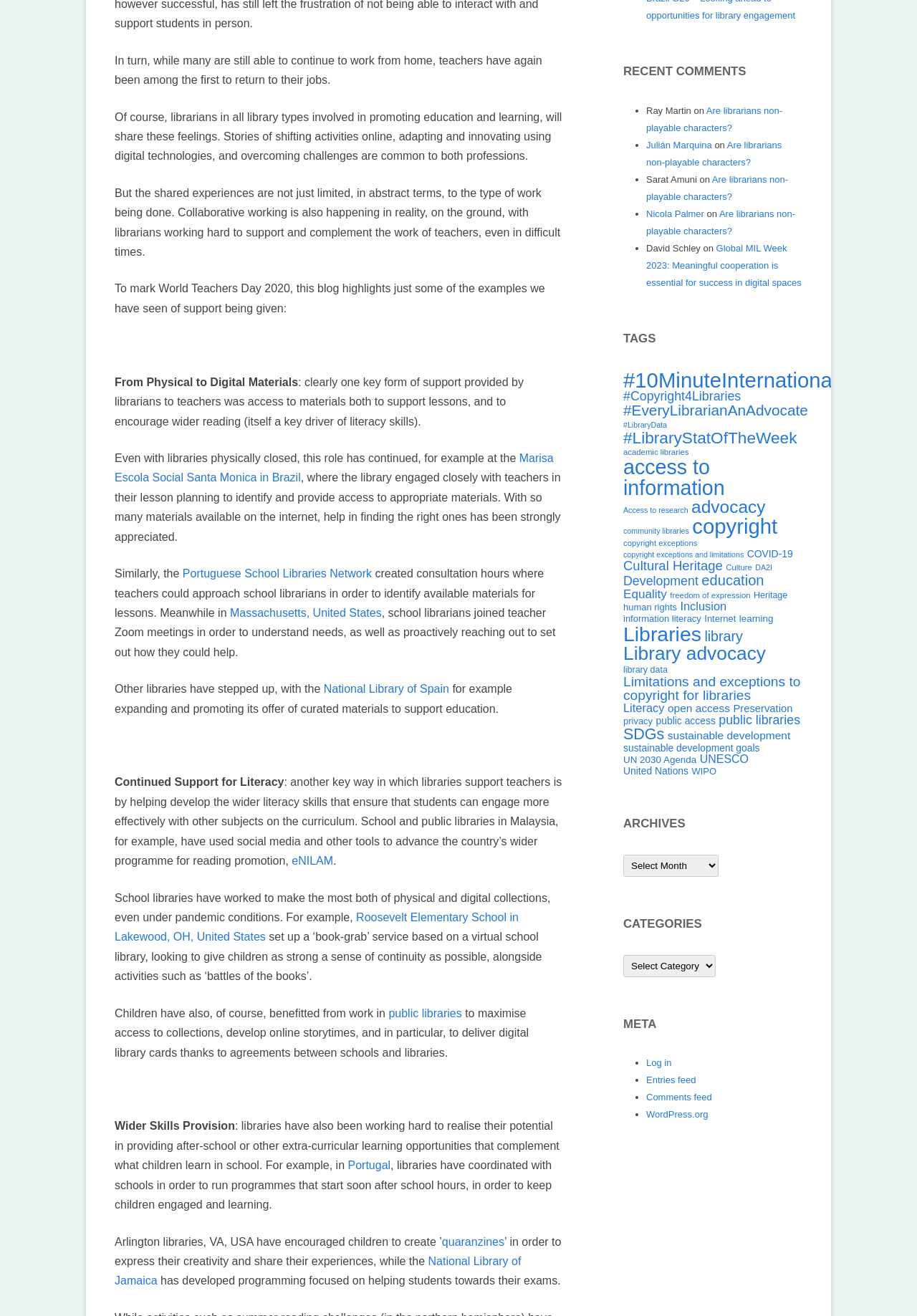Using the provided element description "freedom of expression", determine the bounding box coordinates of the UI element.

[0.731, 0.449, 0.818, 0.455]